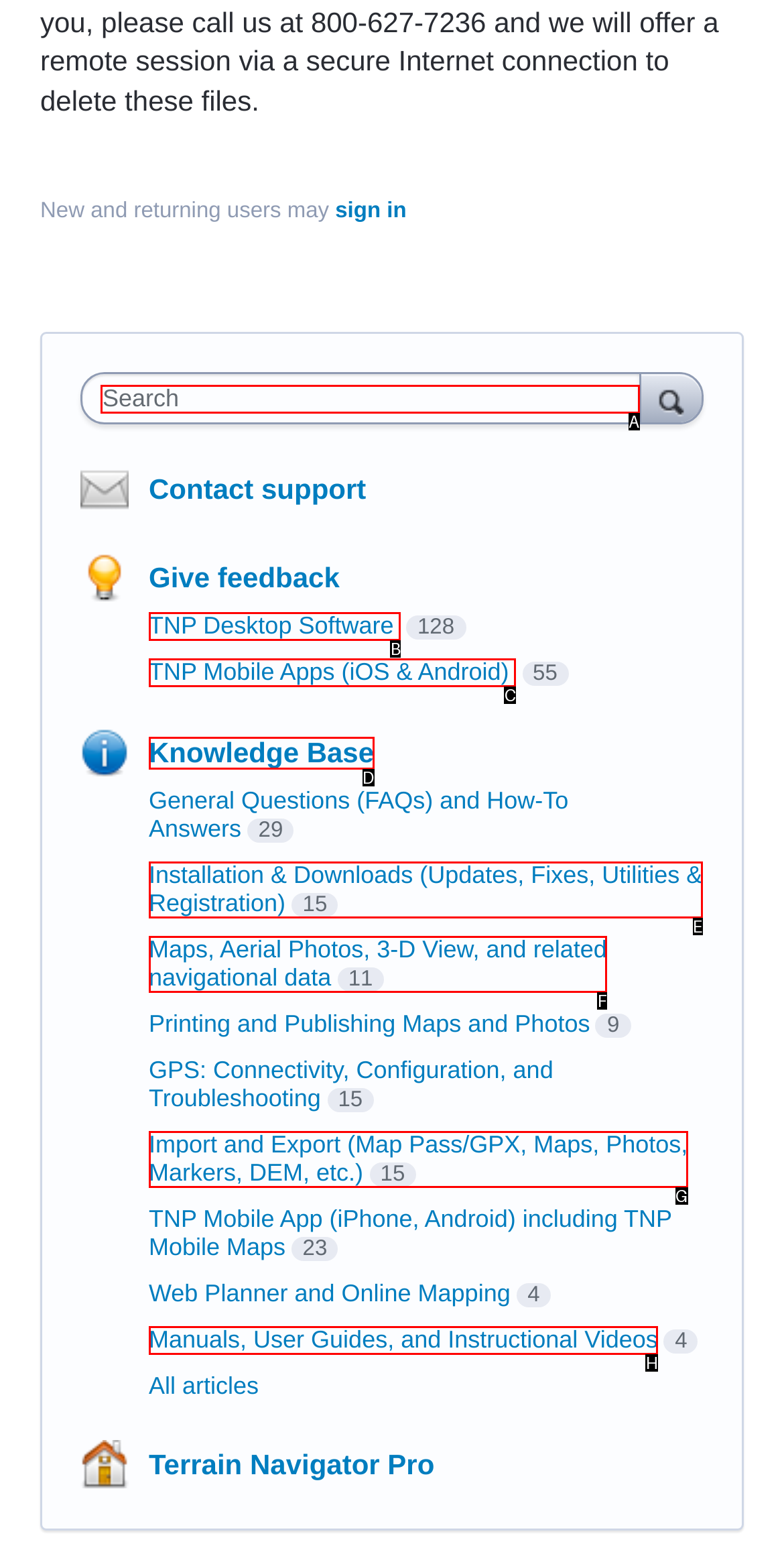Select the option that matches the description: parent_node: Search name="query". Answer with the letter of the correct option directly.

A